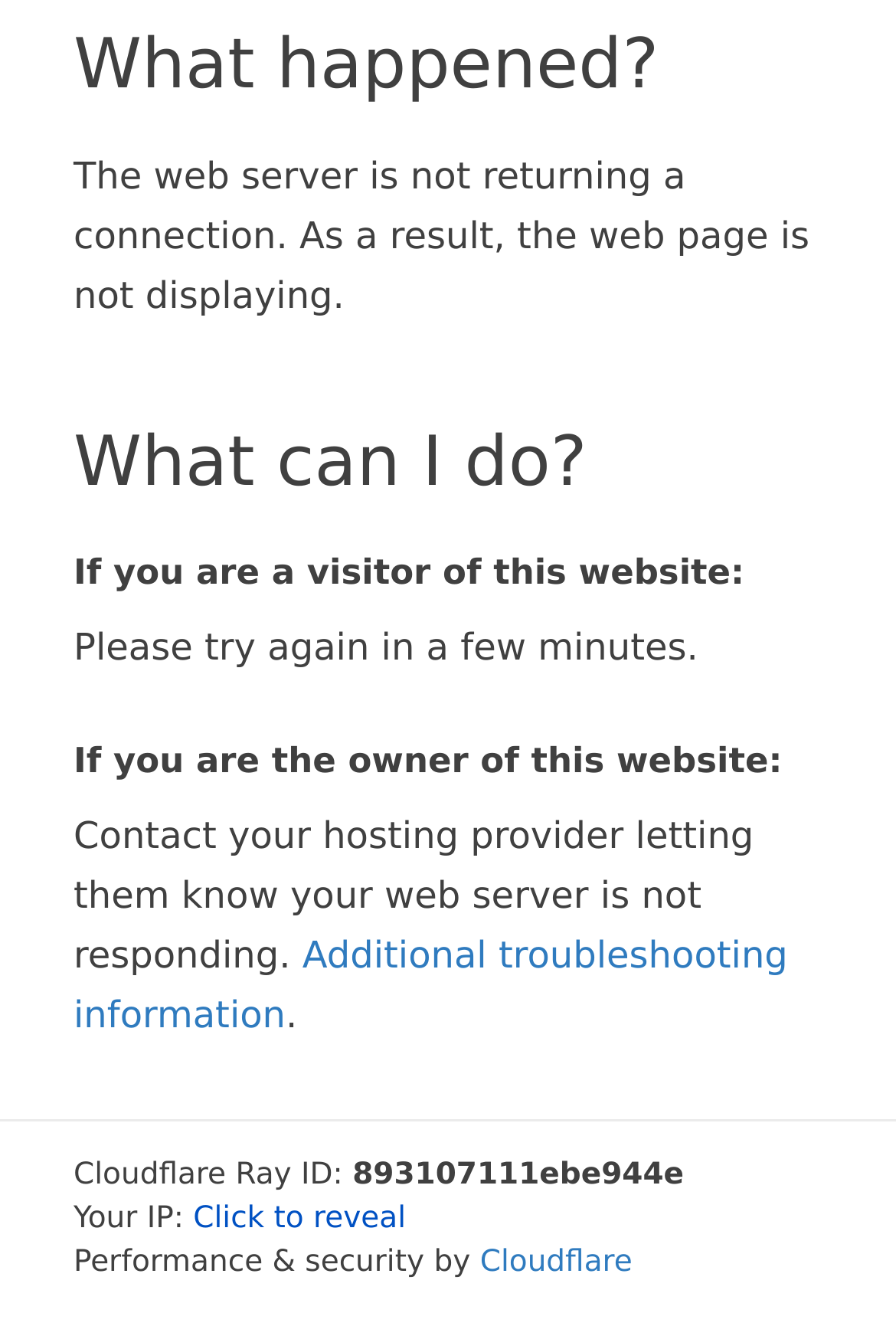Find the bounding box coordinates corresponding to the UI element with the description: "Home". The coordinates should be formatted as [left, top, right, bottom], with values as floats between 0 and 1.

None